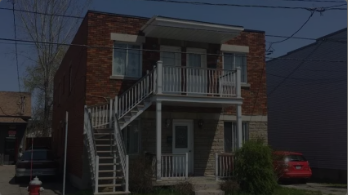Using the information in the image, give a comprehensive answer to the question: 
What is the purpose of the exterior staircase?

The caption highlights the exterior staircase as a prominent feature, emphasizing accessibility and a welcoming atmosphere, suggesting that its primary purpose is to provide easy access to the balcony.